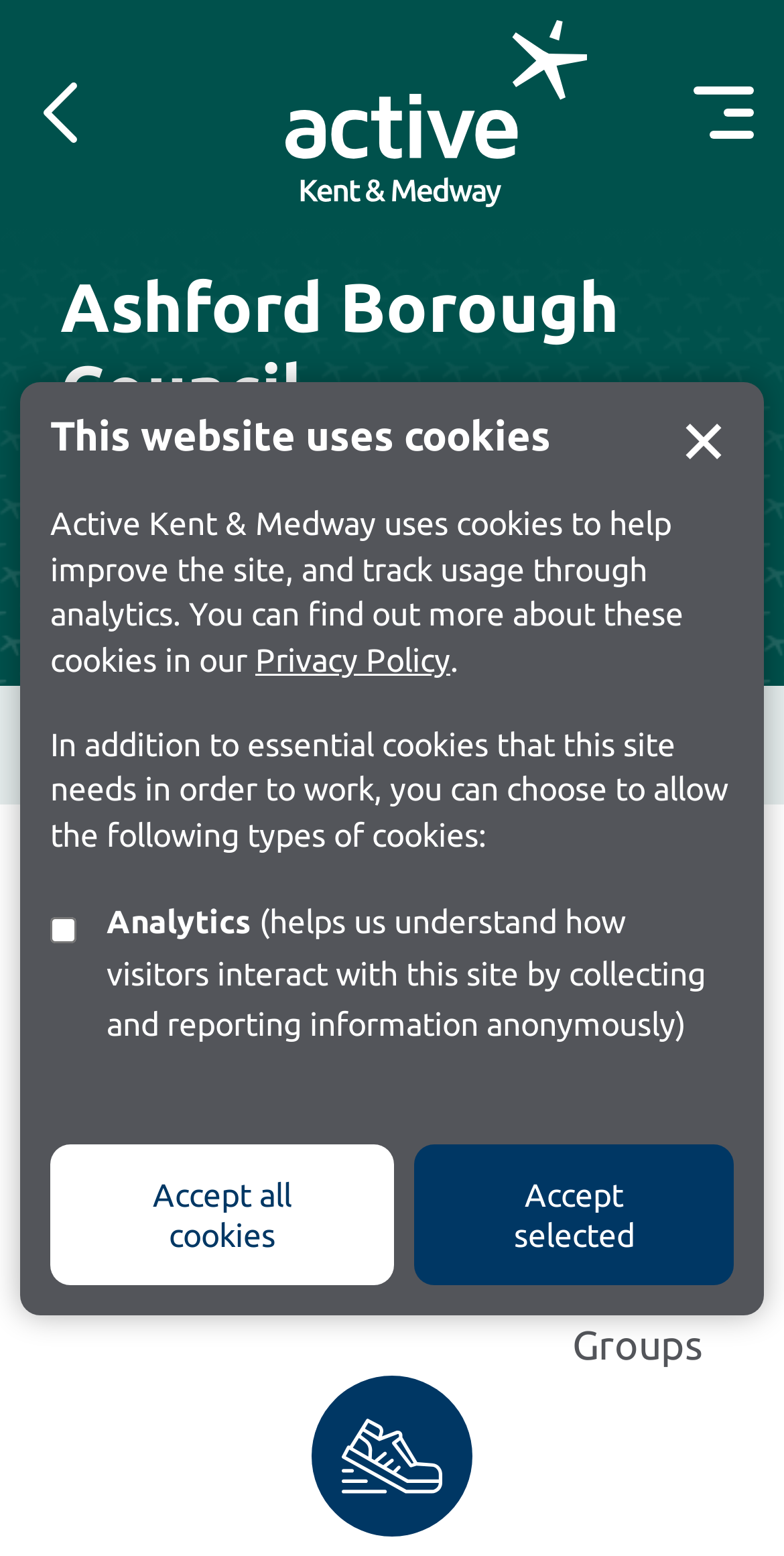What is the amount of funding?
Could you answer the question in a detailed manner, providing as much information as possible?

I found the answer by looking at the static text element with the text '£9,978' which is a child of the root element and is located near the 'Amount' label.